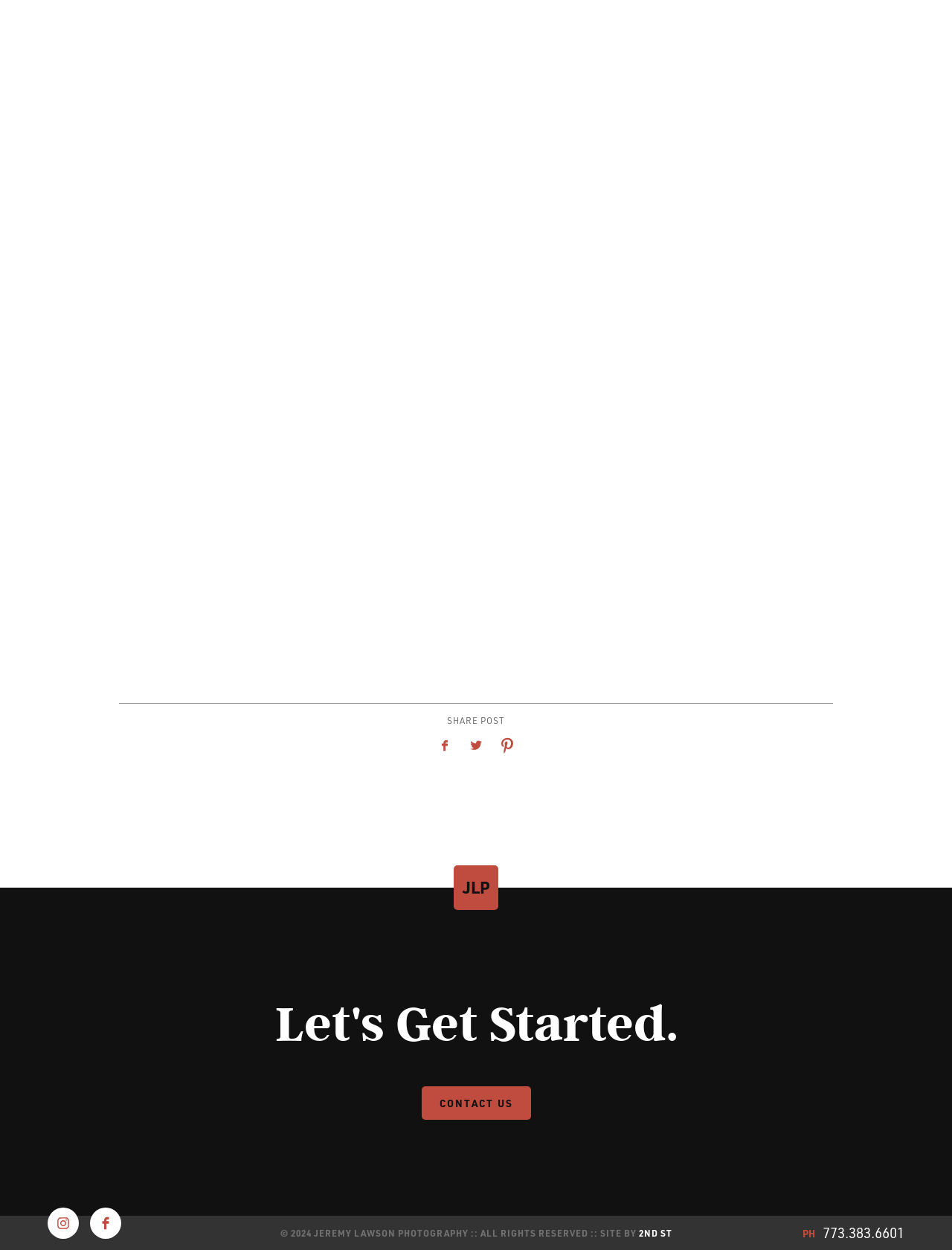What is the name of the website developer?
Please provide a single word or phrase as your answer based on the screenshot.

2ND ST